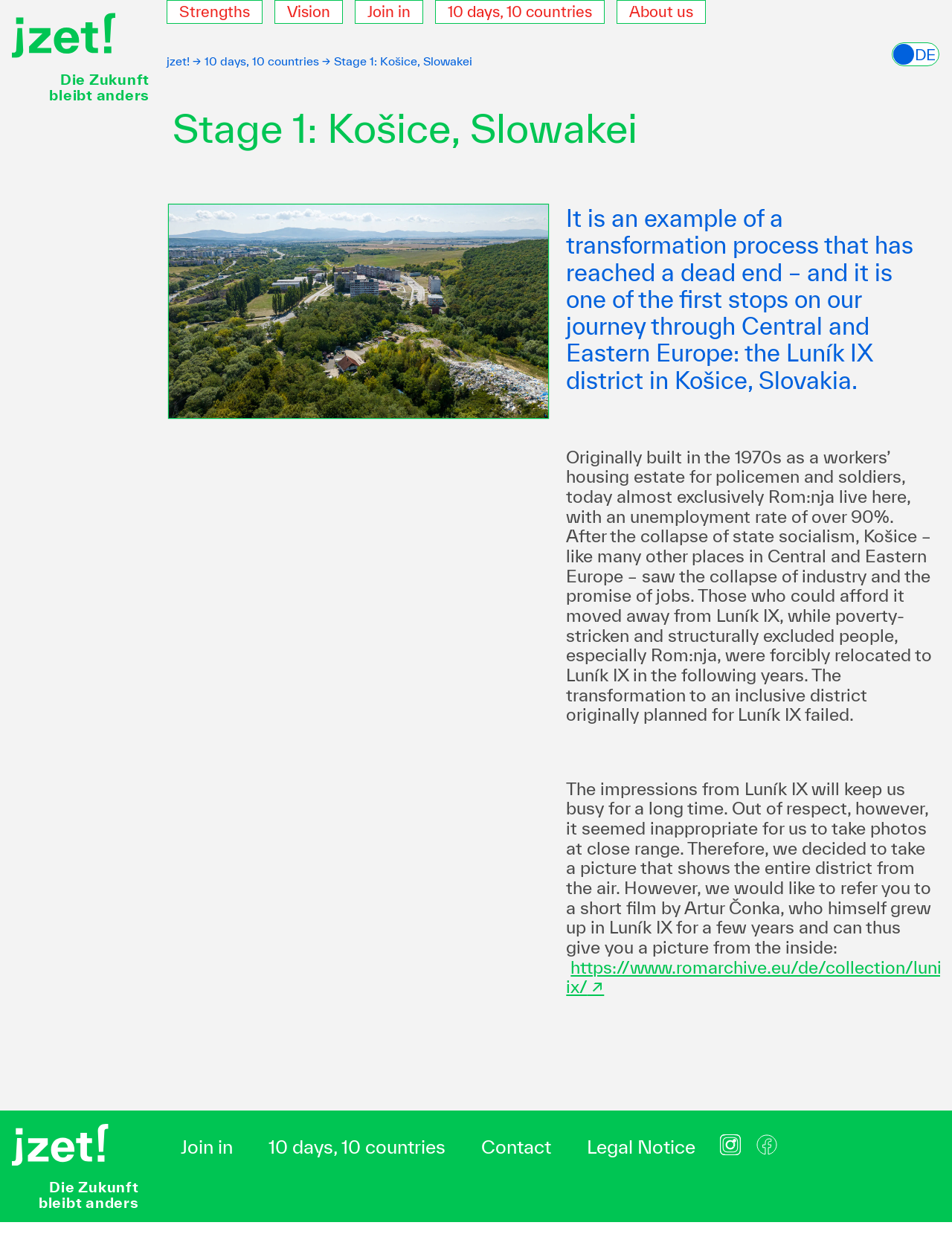Please provide the bounding box coordinate of the region that matches the element description: 10 days, 10 countries. Coordinates should be in the format (top-left x, top-left y, bottom-right x, bottom-right y) and all values should be between 0 and 1.

[0.269, 0.929, 0.48, 0.95]